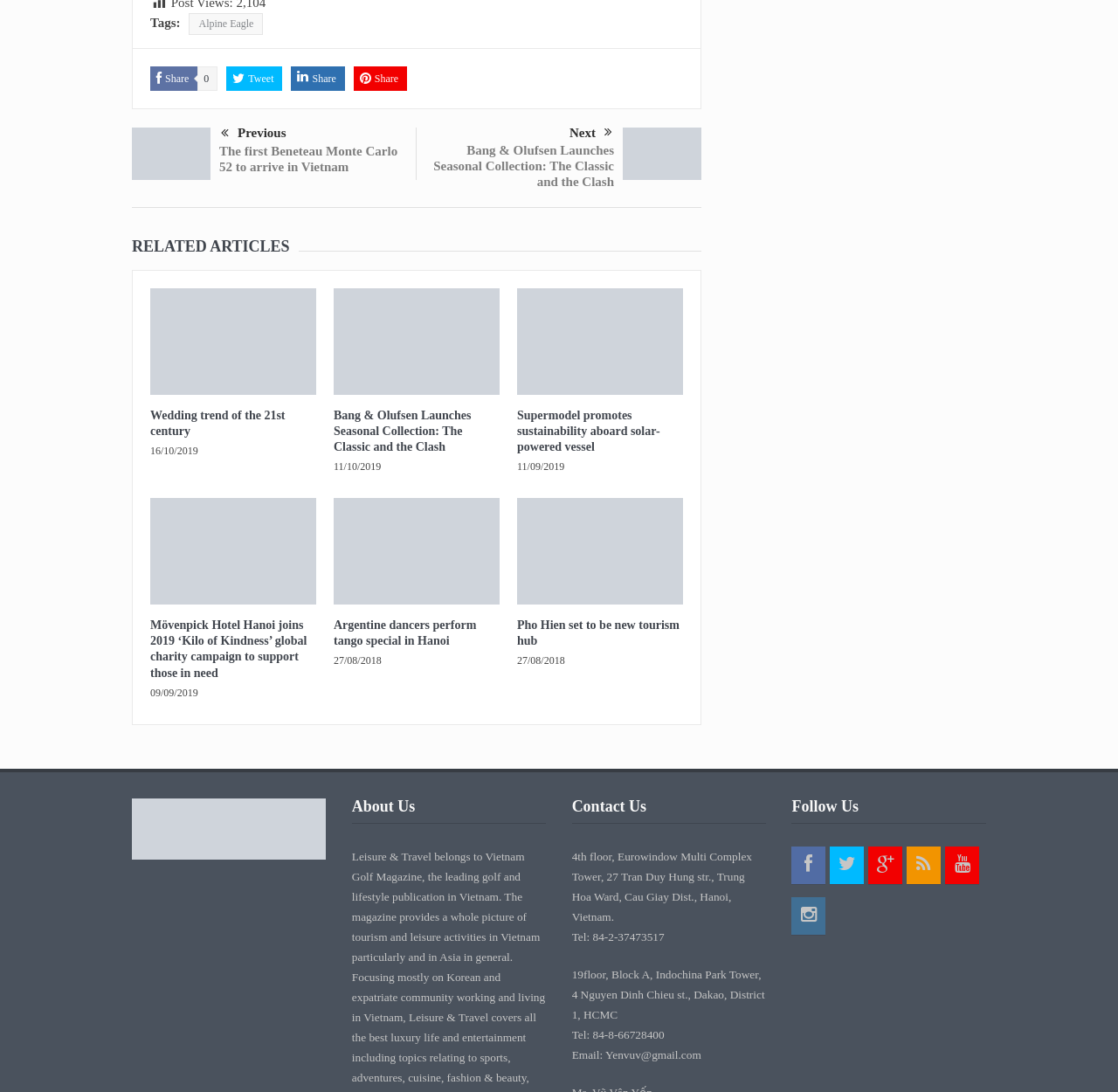What is the title of the first related article?
Answer the question with a thorough and detailed explanation.

I looked at the first link under the 'RELATED ARTICLES' heading, and its title is 'Wedding trend of the 21st century'.